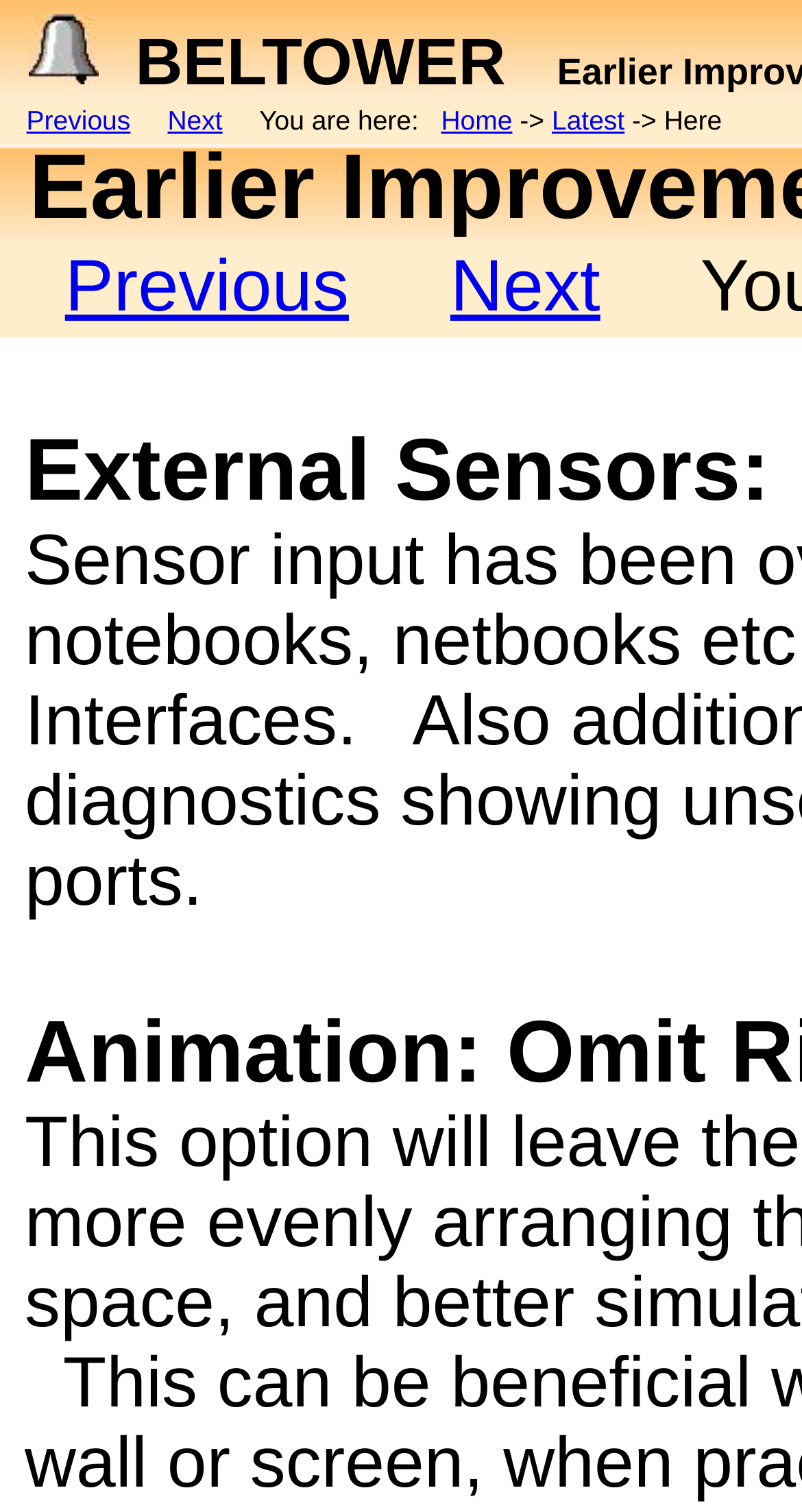What is the current location in the software?
From the screenshot, supply a one-word or short-phrase answer.

Here